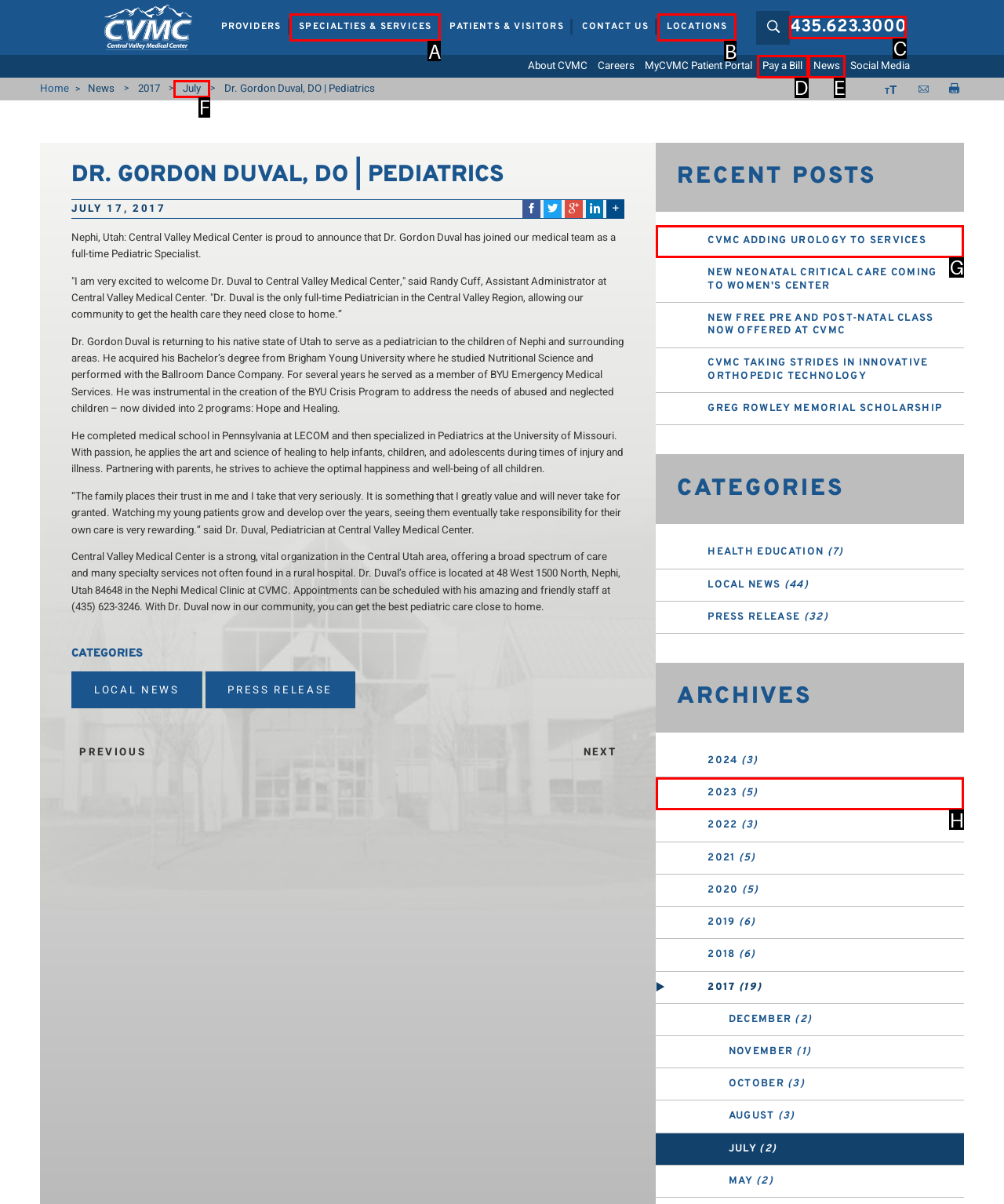Tell me the letter of the option that corresponds to the description: Game
Answer using the letter from the given choices directly.

None